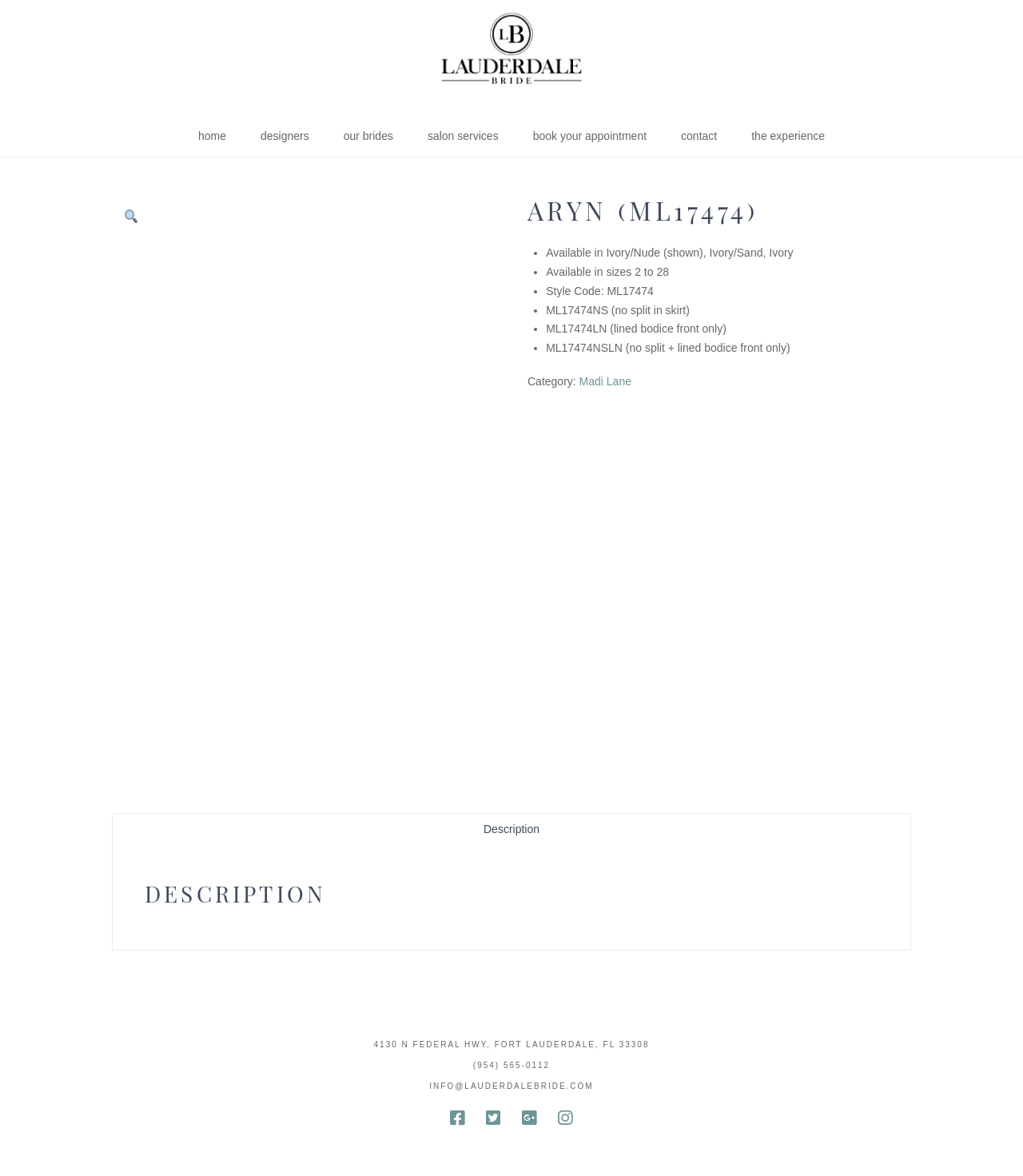Can you specify the bounding box coordinates for the region that should be clicked to fulfill this instruction: "view Aryn dress details".

[0.109, 0.406, 0.484, 0.417]